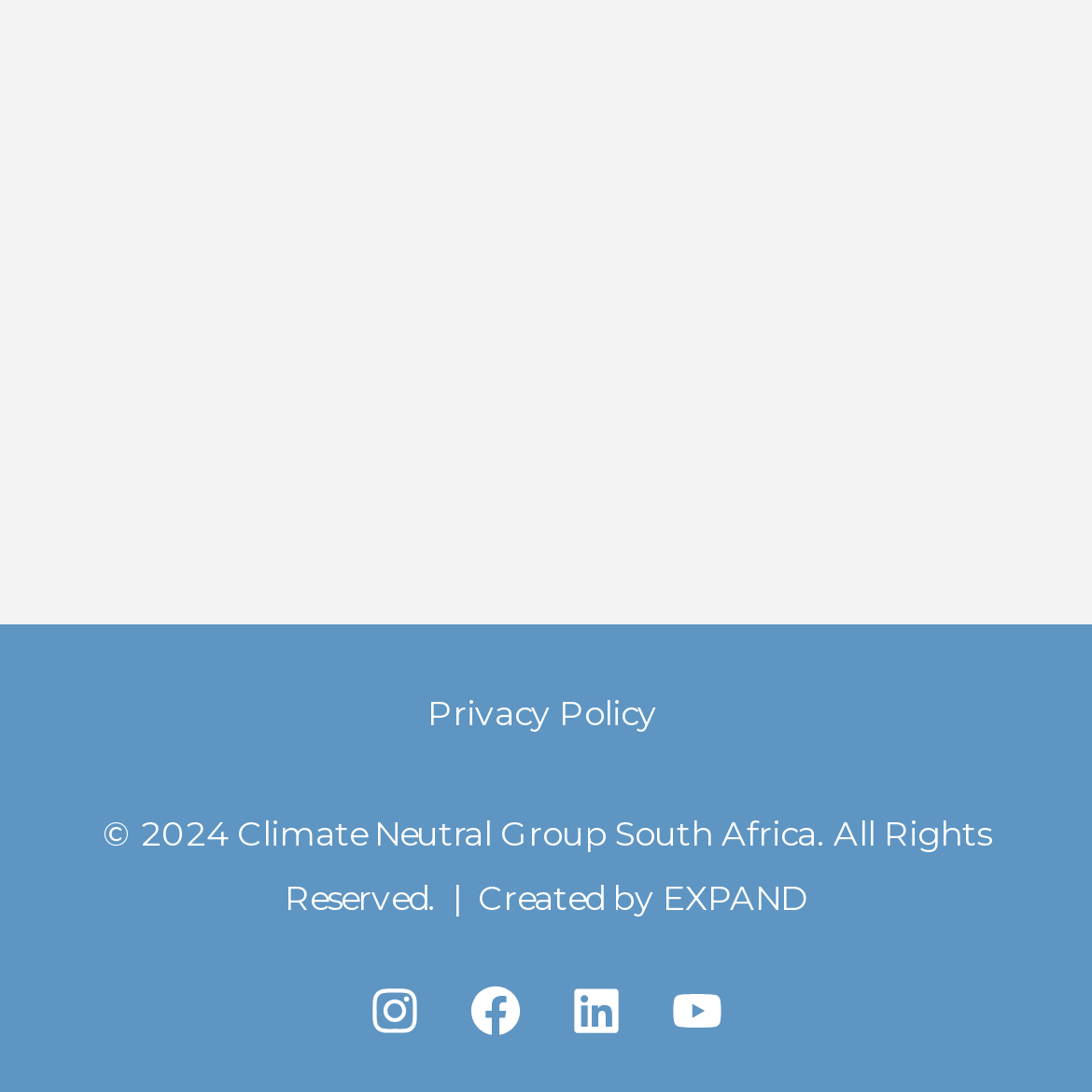Bounding box coordinates are specified in the format (top-left x, top-left y, bottom-right x, bottom-right y). All values are floating point numbers bounded between 0 and 1. Please provide the bounding box coordinate of the region this sentence describes: Linkedin

[0.523, 0.904, 0.569, 0.95]